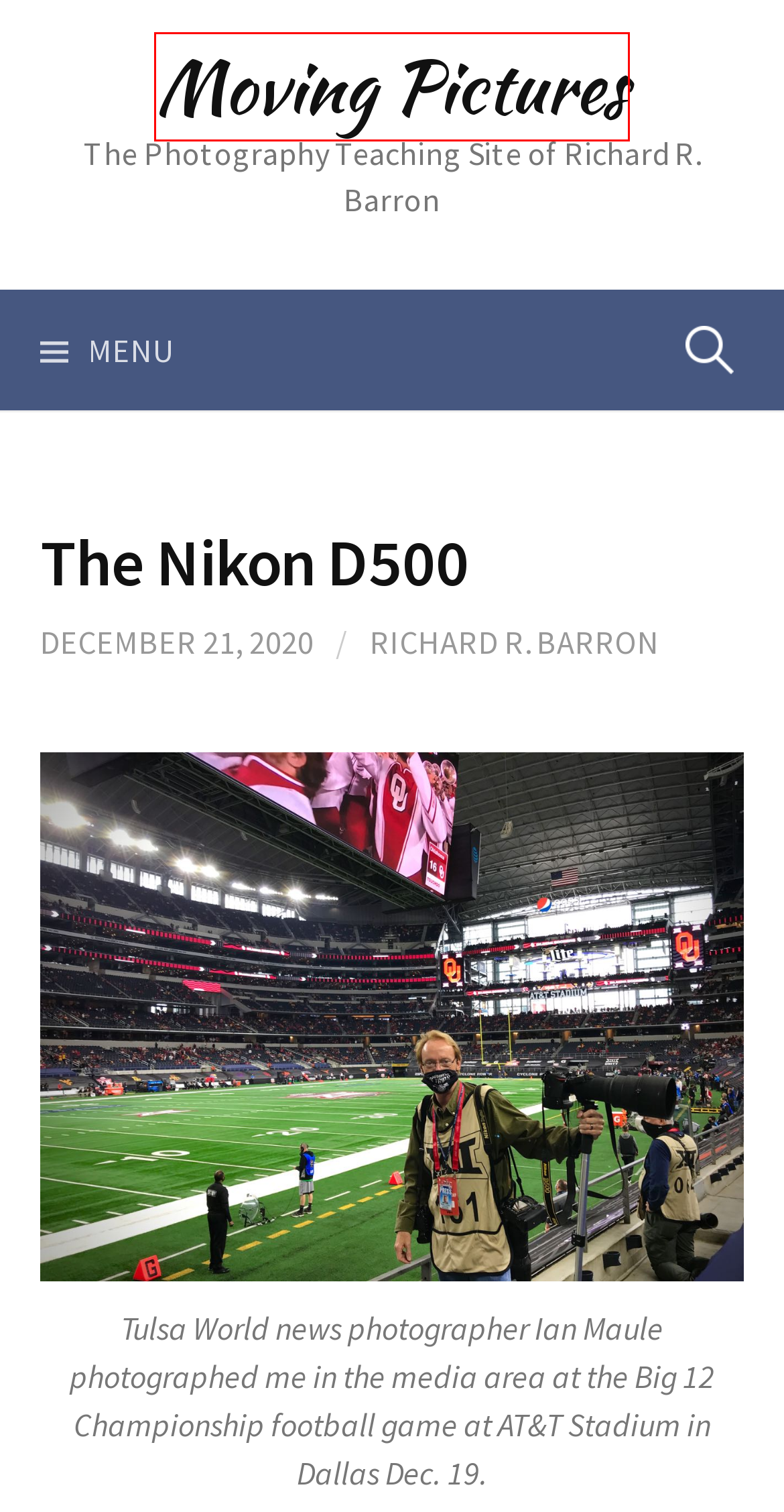Examine the screenshot of a webpage featuring a red bounding box and identify the best matching webpage description for the new page that results from clicking the element within the box. Here are the options:
A. 58mm: All That Glitters is Not Gold – Moving Pictures
B. Moving Pictures – The Photography Teaching Site of Richard R. Barron
C. More Thoughts About the 85mm f/2.0 Nikkor – Moving Pictures
D. Richard R. Barron – Moving Pictures
E. Most Popular Camera Ever? – Moving Pictures
F. Blog Tool, Publishing Platform, and CMS – WordPress.org
G. A Look Back: The Sony Cybershot DCS-F828 – Moving Pictures
H. Commanding the Light: Polarizers – Moving Pictures

B